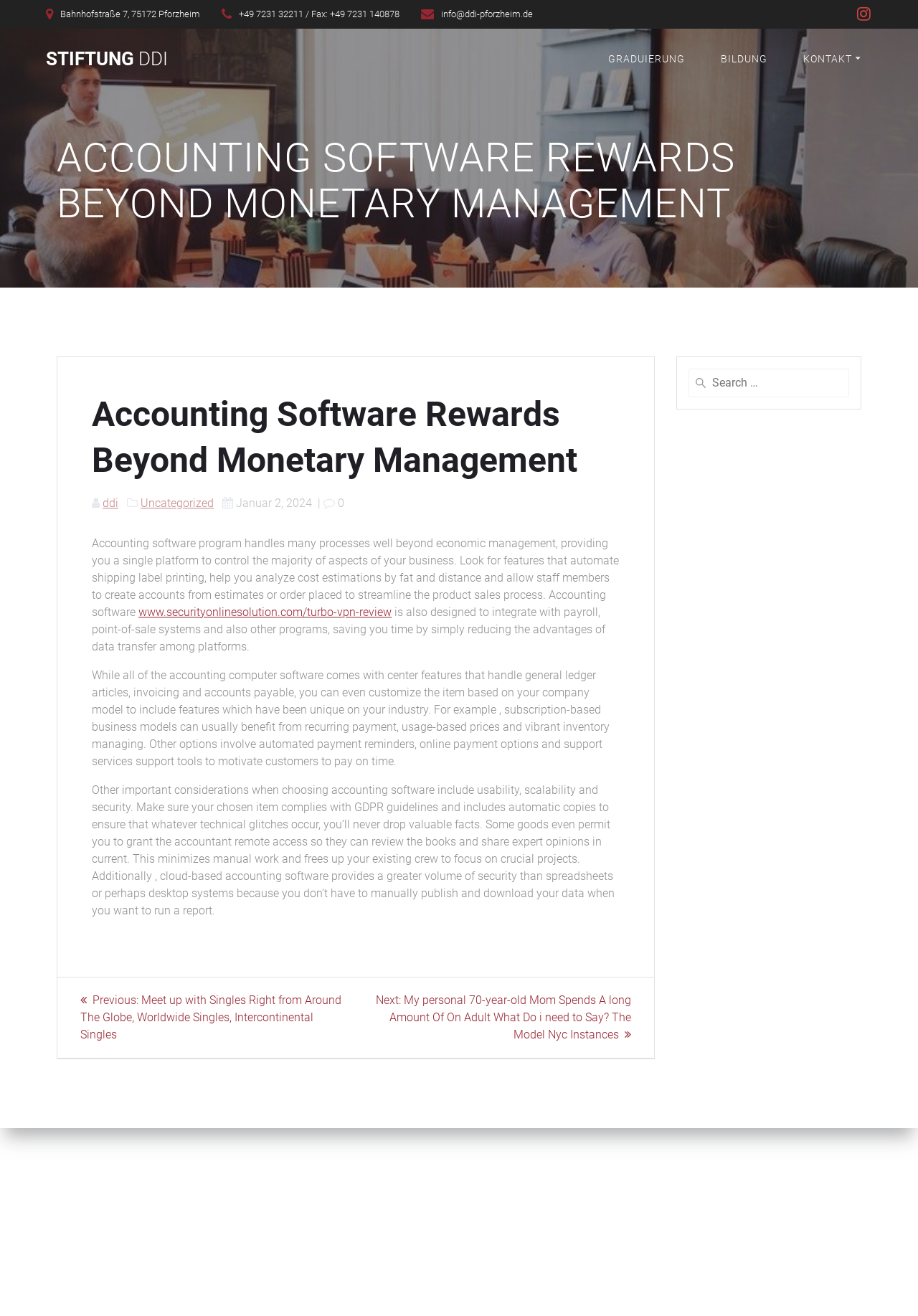Utilize the information from the image to answer the question in detail:
How many links are there in the navigation section?

I counted the number of link elements within the navigation section, which is located at the bottom of the webpage. There are two links: 'Previous post' and 'Next post'.